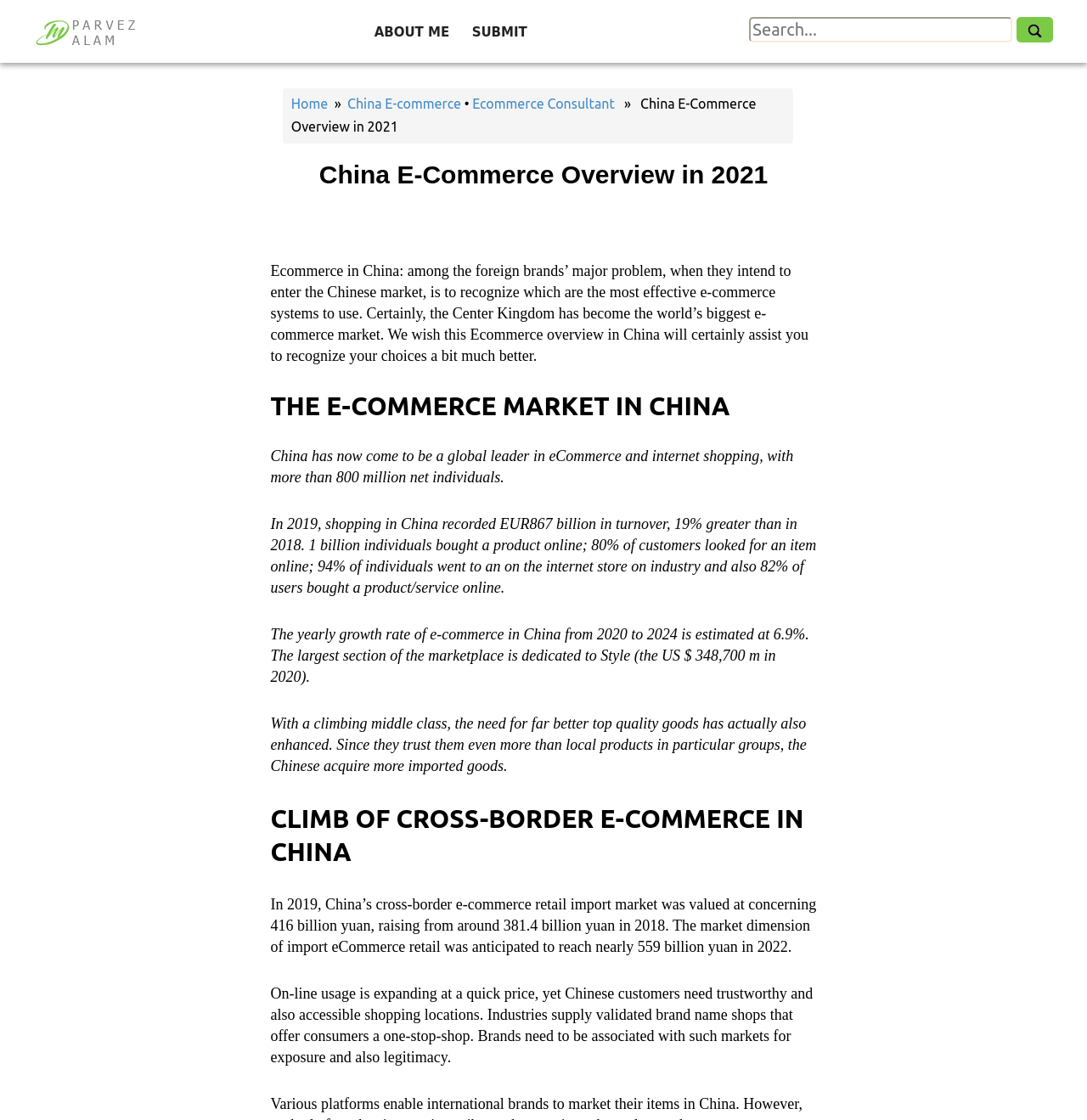Pinpoint the bounding box coordinates of the element to be clicked to execute the instruction: "Click the logo of Md Parvez Alam".

[0.031, 0.019, 0.125, 0.037]